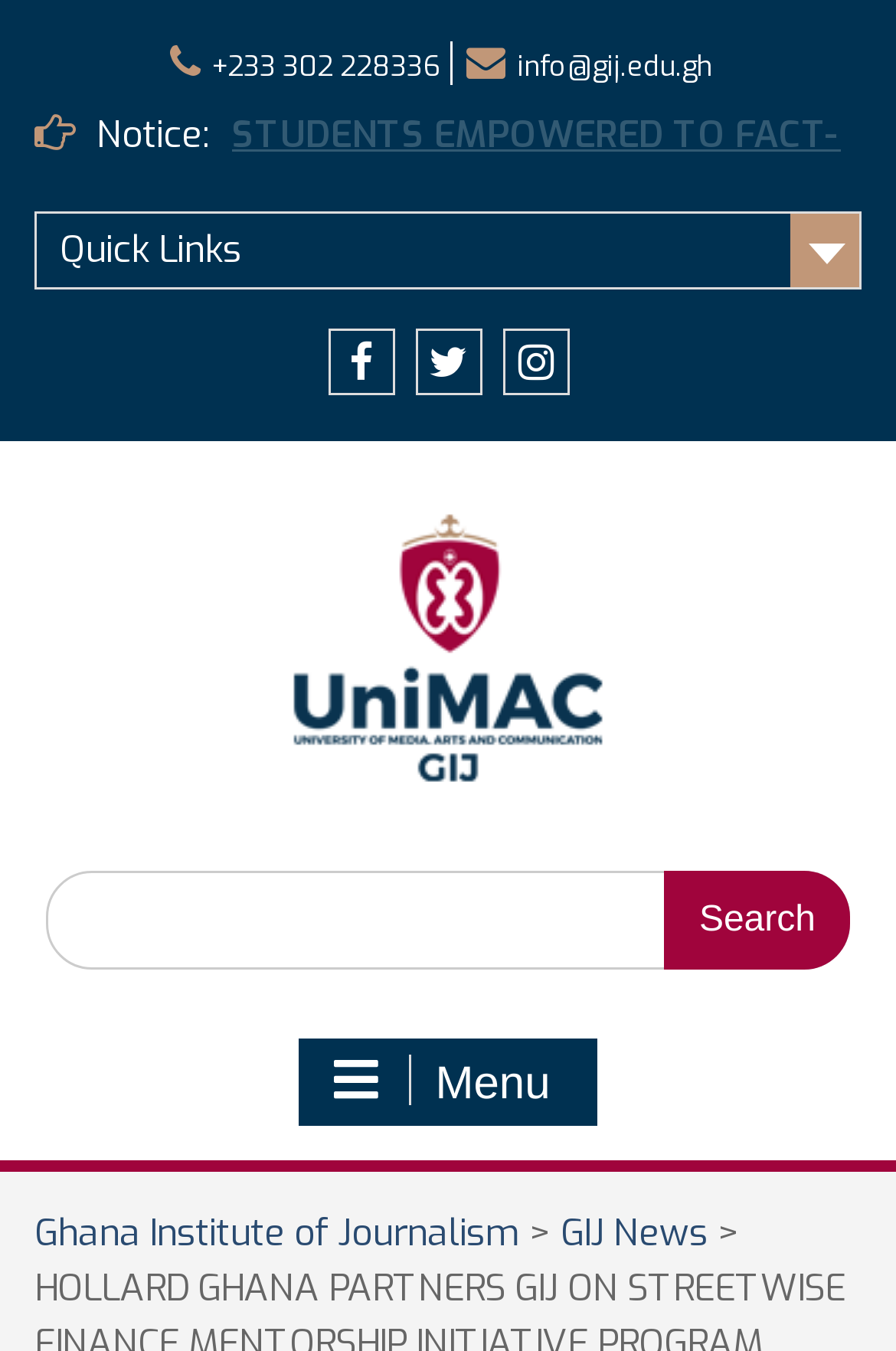Given the element description: "Twitter", predict the bounding box coordinates of the UI element it refers to, using four float numbers between 0 and 1, i.e., [left, top, right, bottom].

[0.463, 0.243, 0.537, 0.292]